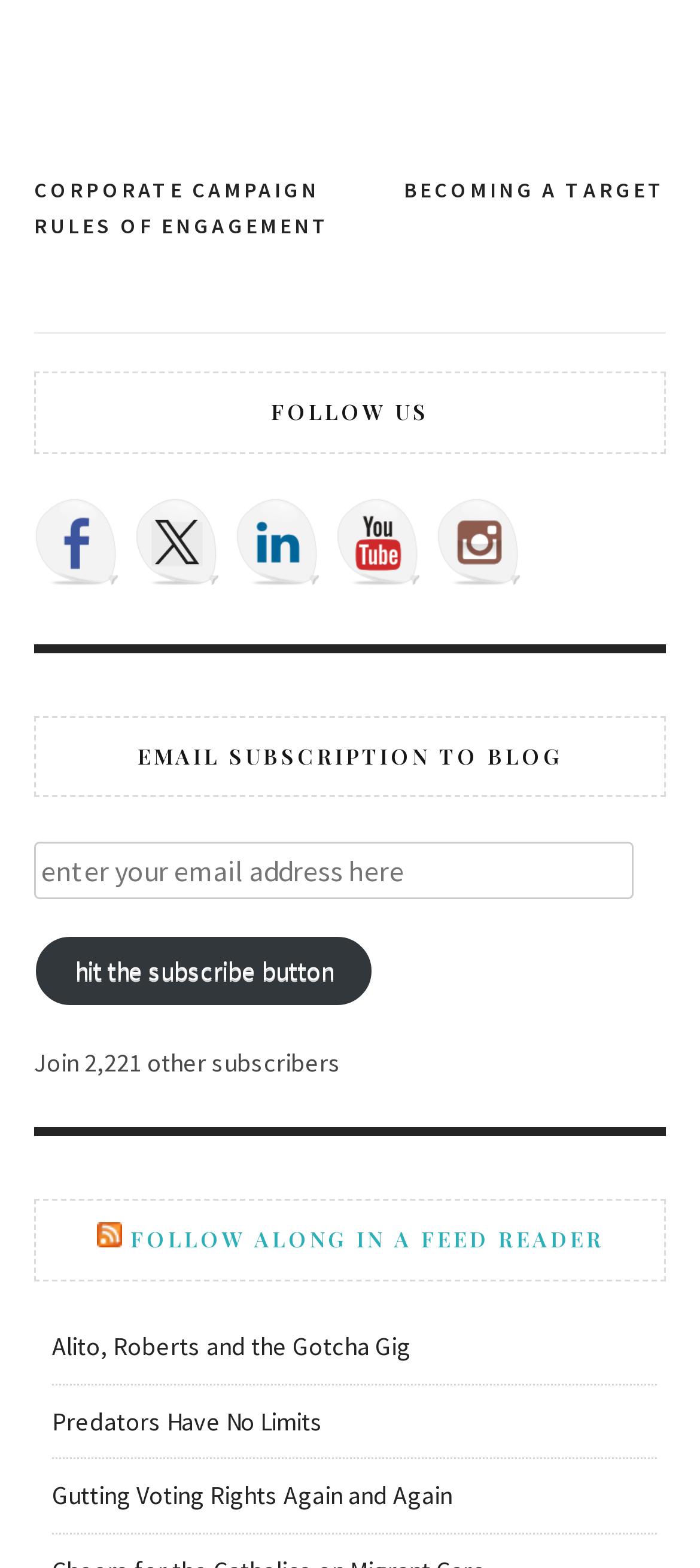Calculate the bounding box coordinates for the UI element based on the following description: "Becoming a Target". Ensure the coordinates are four float numbers between 0 and 1, i.e., [left, top, right, bottom].

[0.577, 0.11, 0.951, 0.133]